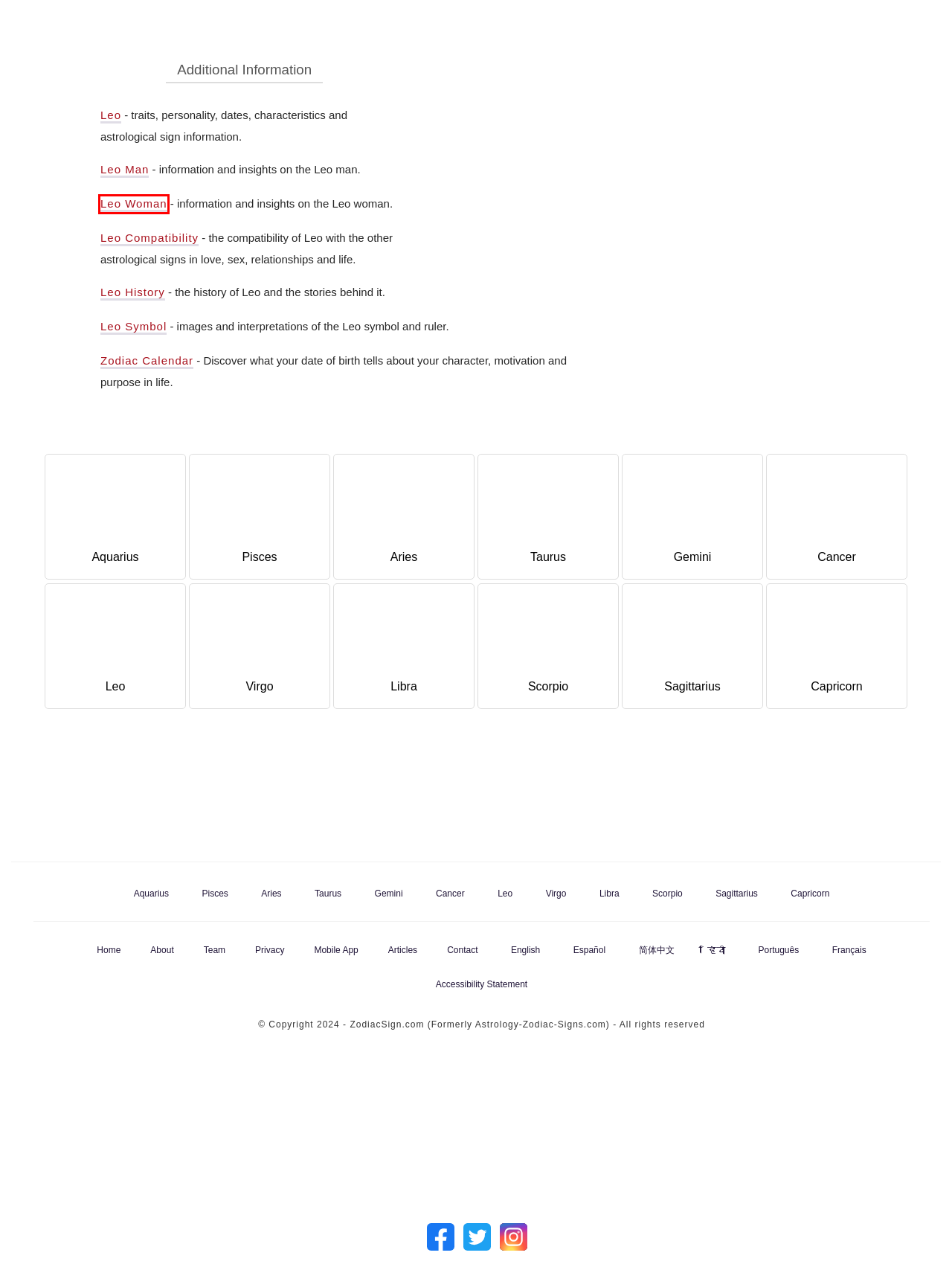You are looking at a screenshot of a webpage with a red bounding box around an element. Determine the best matching webpage description for the new webpage resulting from clicking the element in the red bounding box. Here are the descriptions:
A. The History & Myth of Leo
B. Contact and Feedback
C. Leo Woman: The Ultimate Guide To Love, Traits & More
D. Cancer Zodiac Sign: Horoscope, Dates & Personality Traits
E. Libra Zodiac Sign: Horoscope, Dates & Personality Traits
F. Horoscope App For IOS & Android
G. Scorpio Zodiac Sign: Horoscope, Dates & Personality Traits
H. Taurus Zodiac Sign: Horoscope, Dates & Personality Traits

C